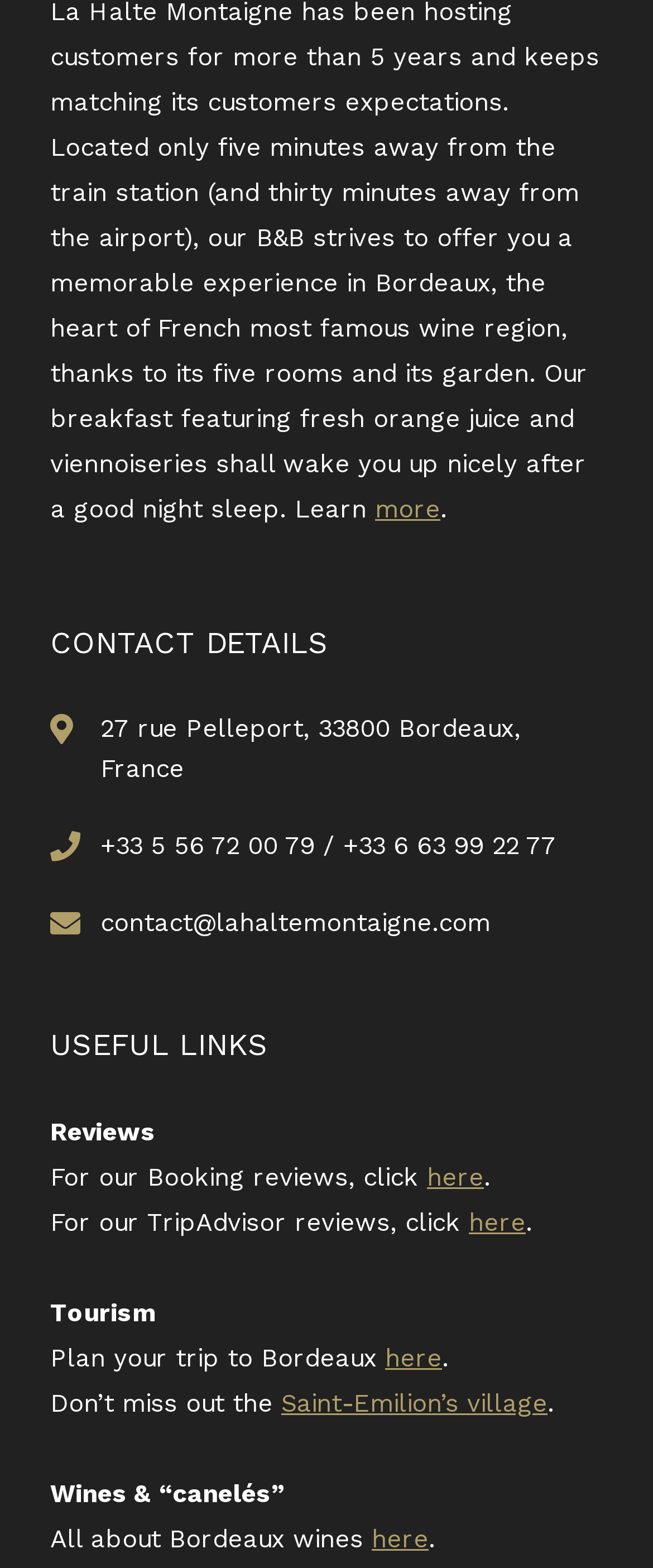What is the email address for contact?
Please provide a detailed and thorough answer to the question.

In the contact details section, I found the email address 'contact@lahaltemontaigne.com'.